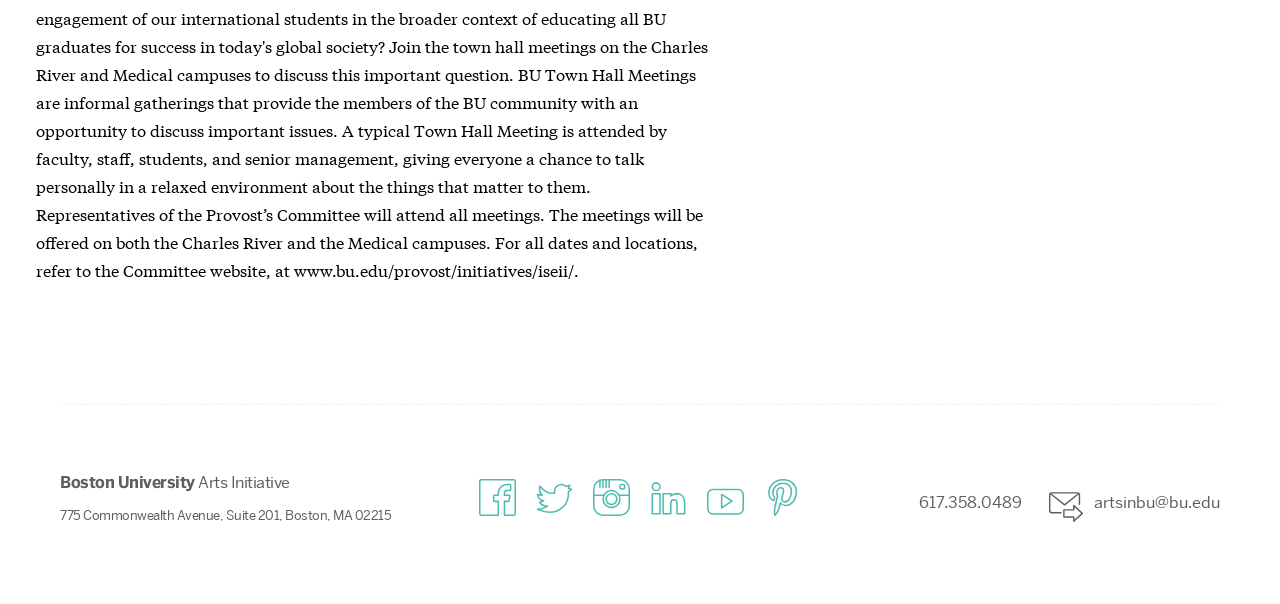Answer the question using only one word or a concise phrase: What is the name of the university?

Boston University